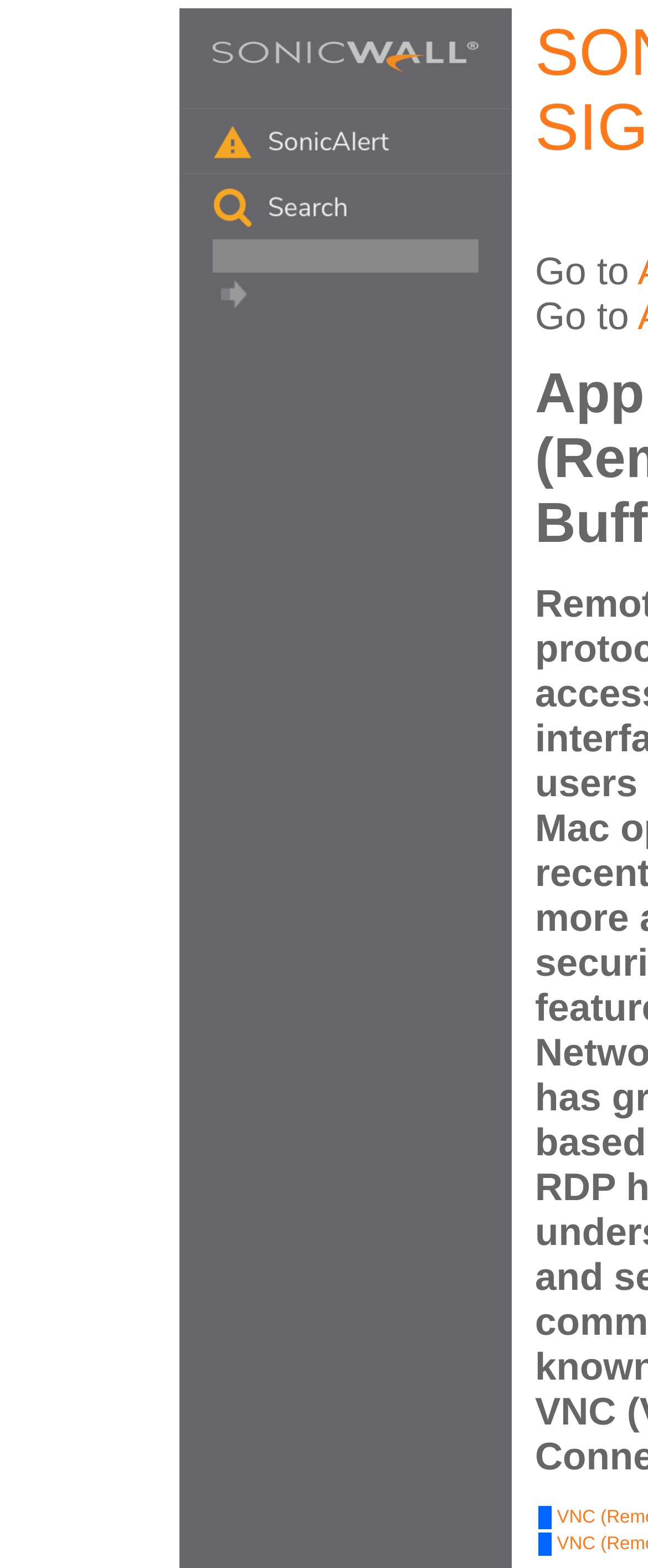How many table rows are present in the main table?
Answer briefly with a single word or phrase based on the image.

3